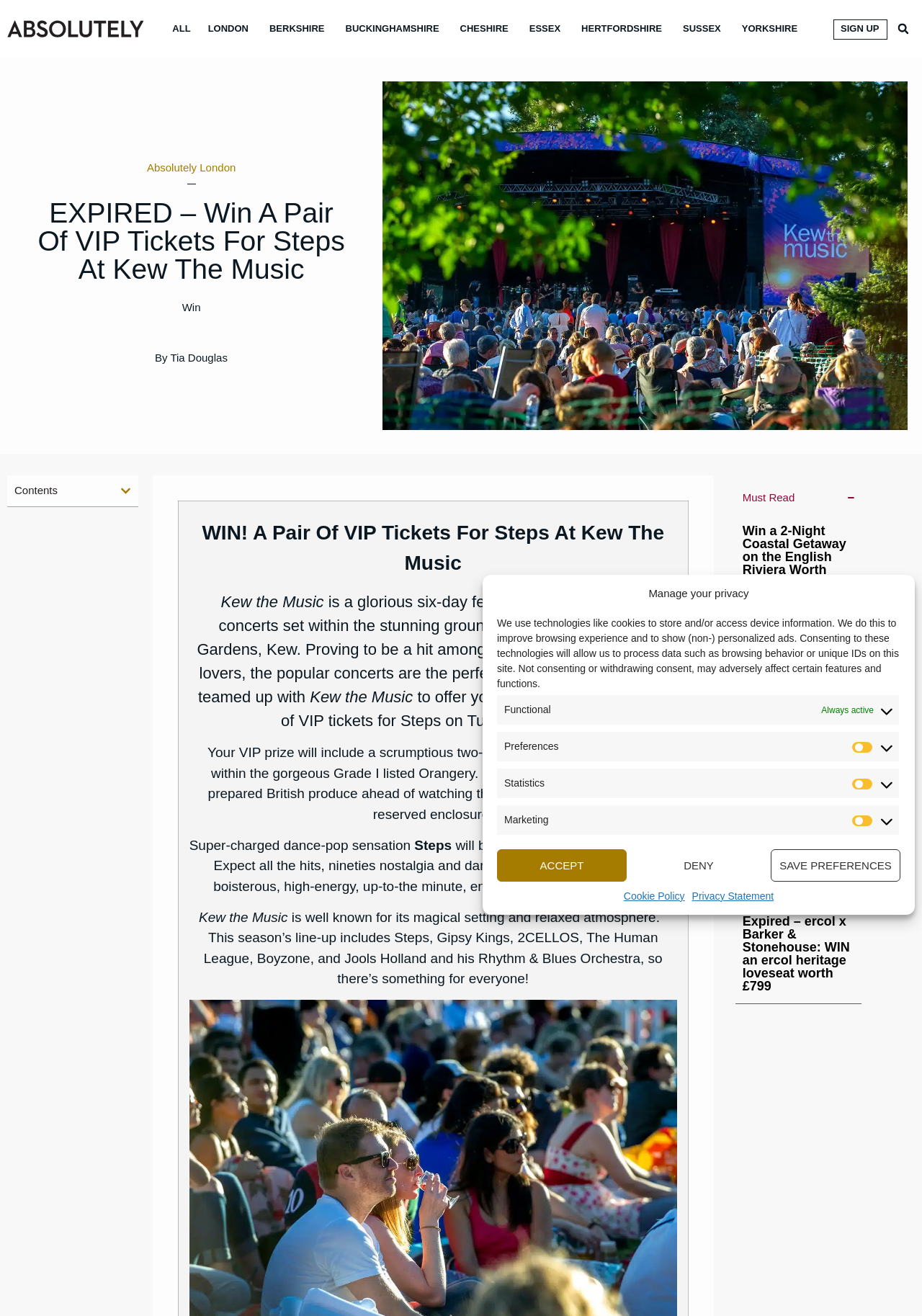Locate the bounding box coordinates of the element's region that should be clicked to carry out the following instruction: "Search for something". The coordinates need to be four float numbers between 0 and 1, i.e., [left, top, right, bottom].

[0.967, 0.013, 0.993, 0.031]